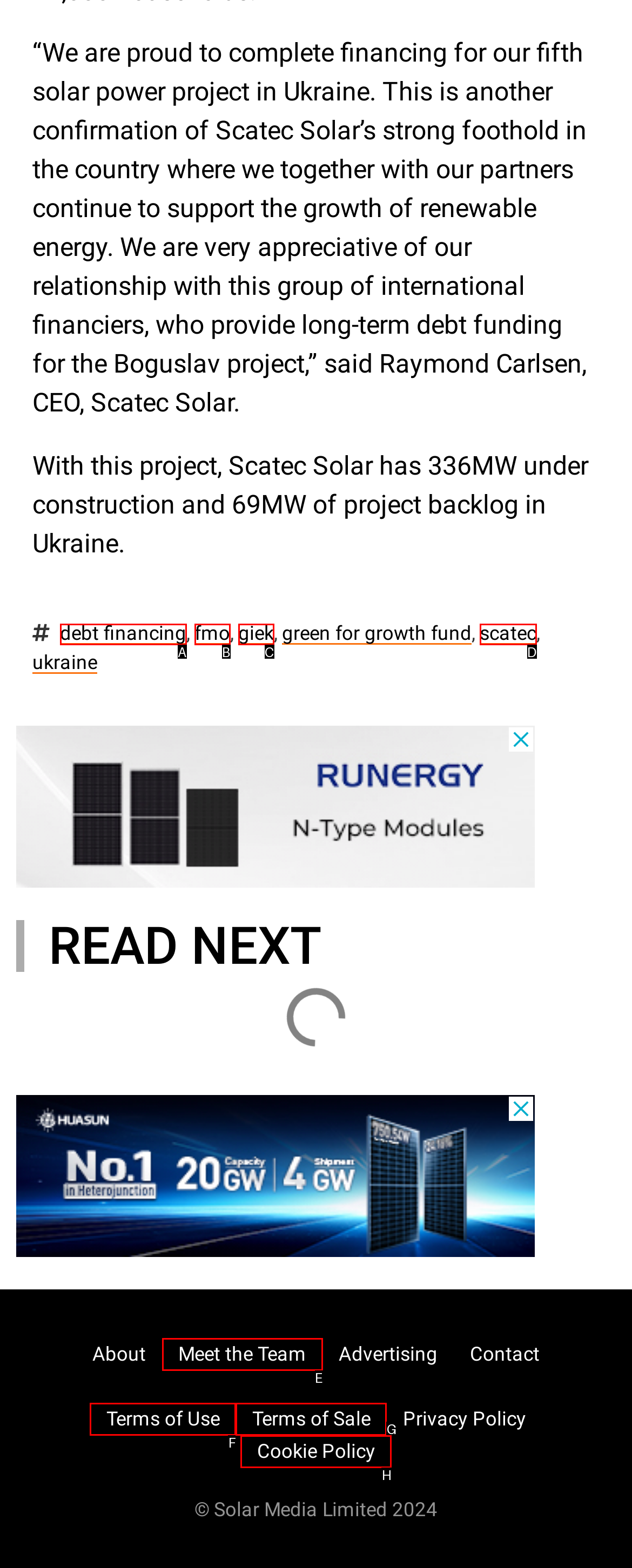Given the element description: Cookie Policy
Pick the letter of the correct option from the list.

H